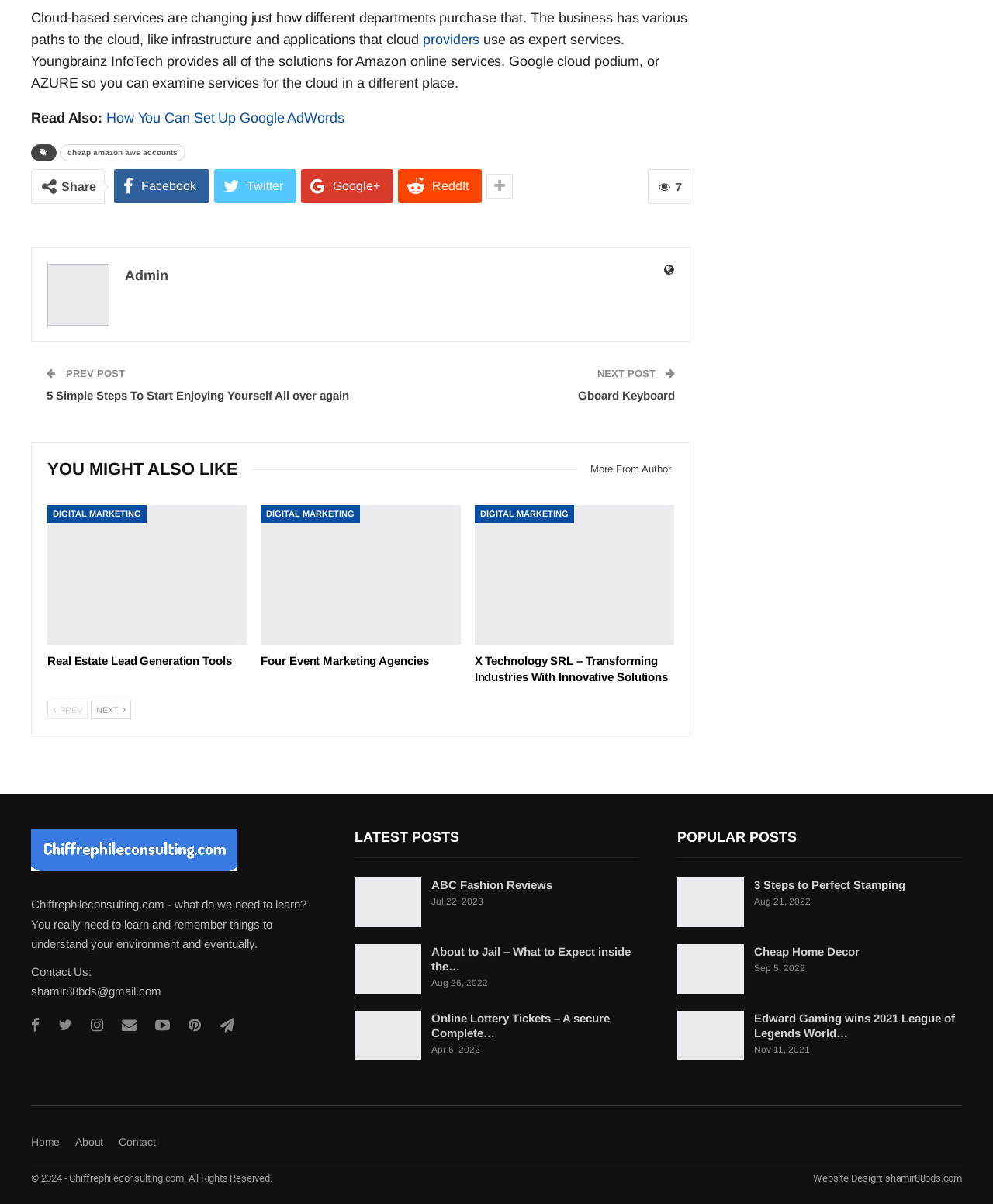From the image, can you give a detailed response to the question below:
What is the copyright year of the website?

I found the copyright information at the bottom of the webpage. The copyright year of the website is 2024.